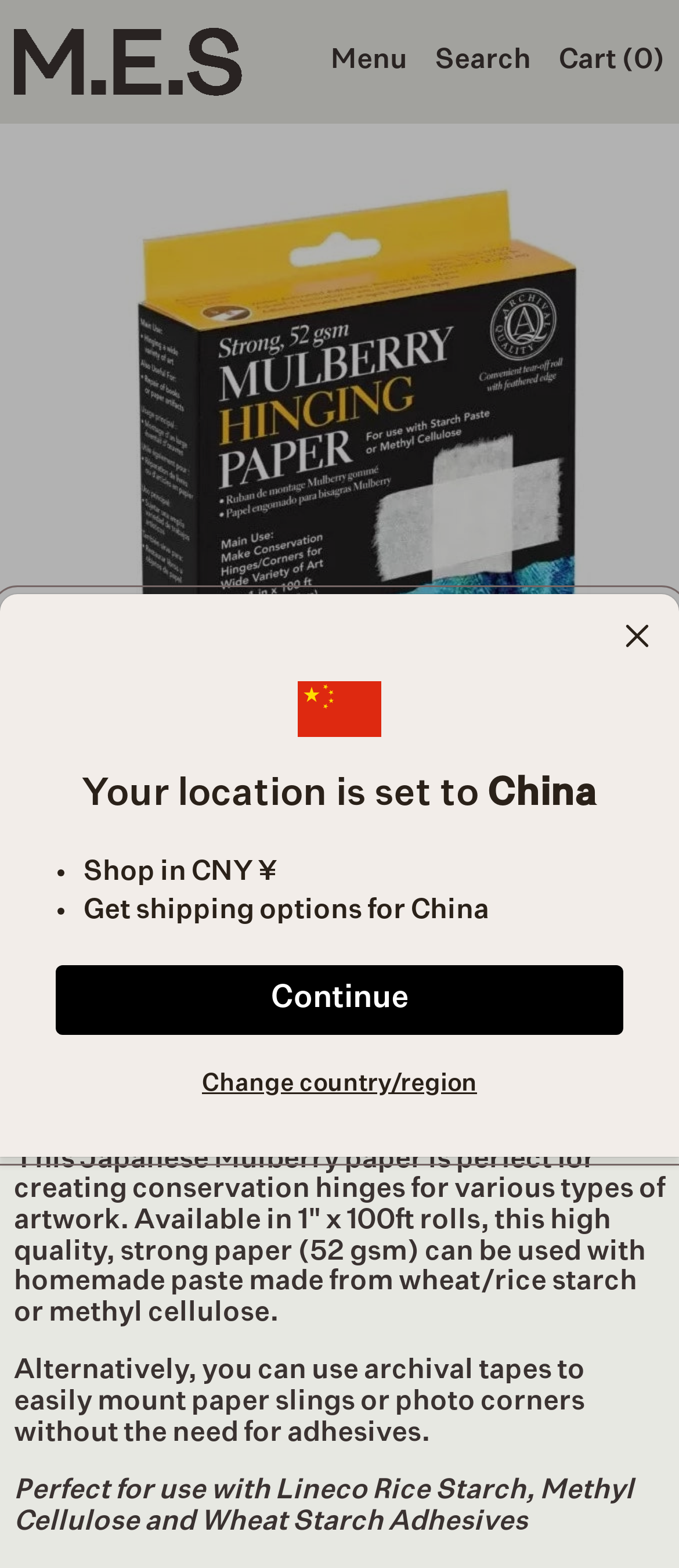What is the size of the Lineco Mulberry Hinging Paper rolls?
Using the image, answer in one word or phrase.

1" x 100ft